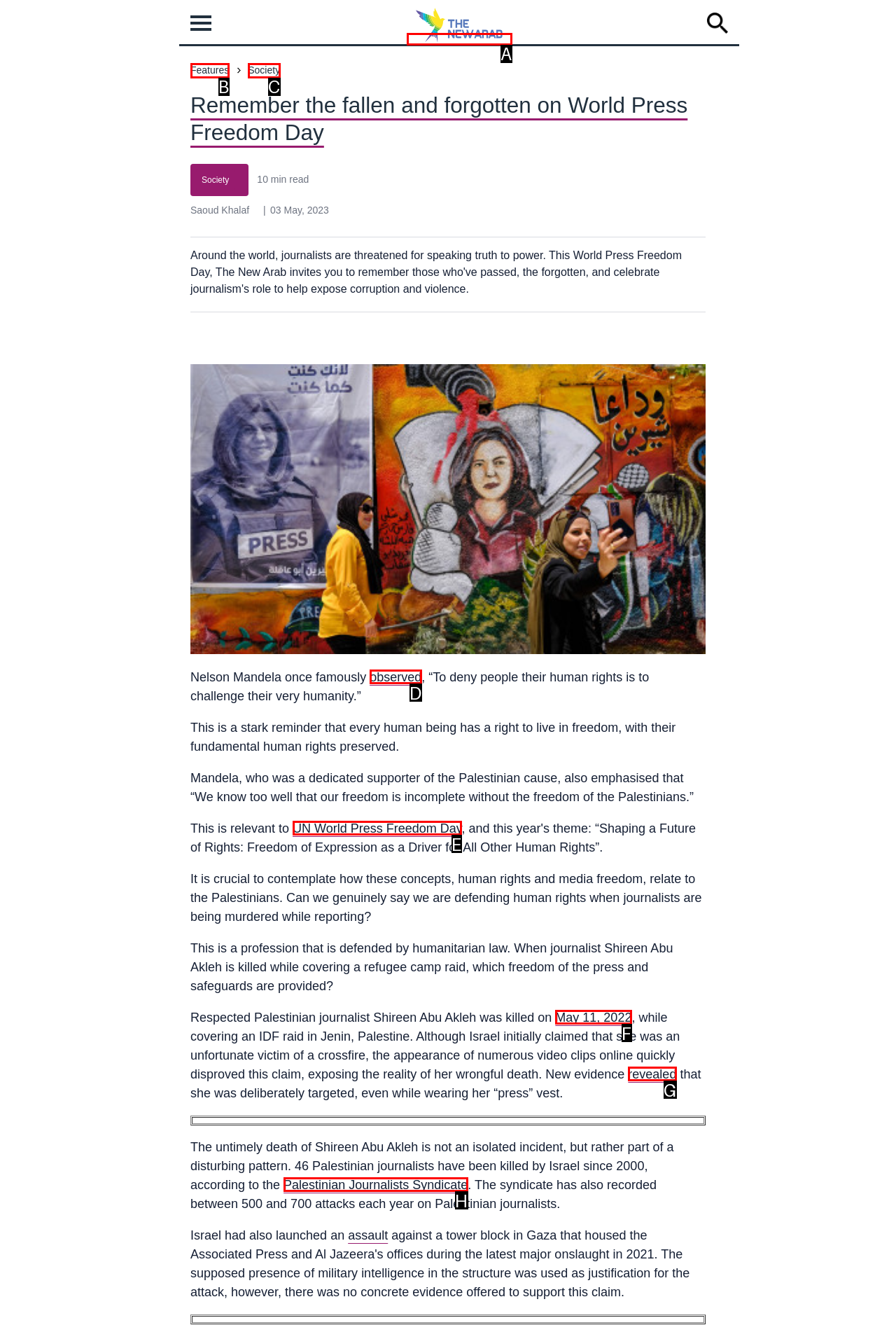Select the letter of the UI element that best matches: UN World Press Freedom Day
Answer with the letter of the correct option directly.

E